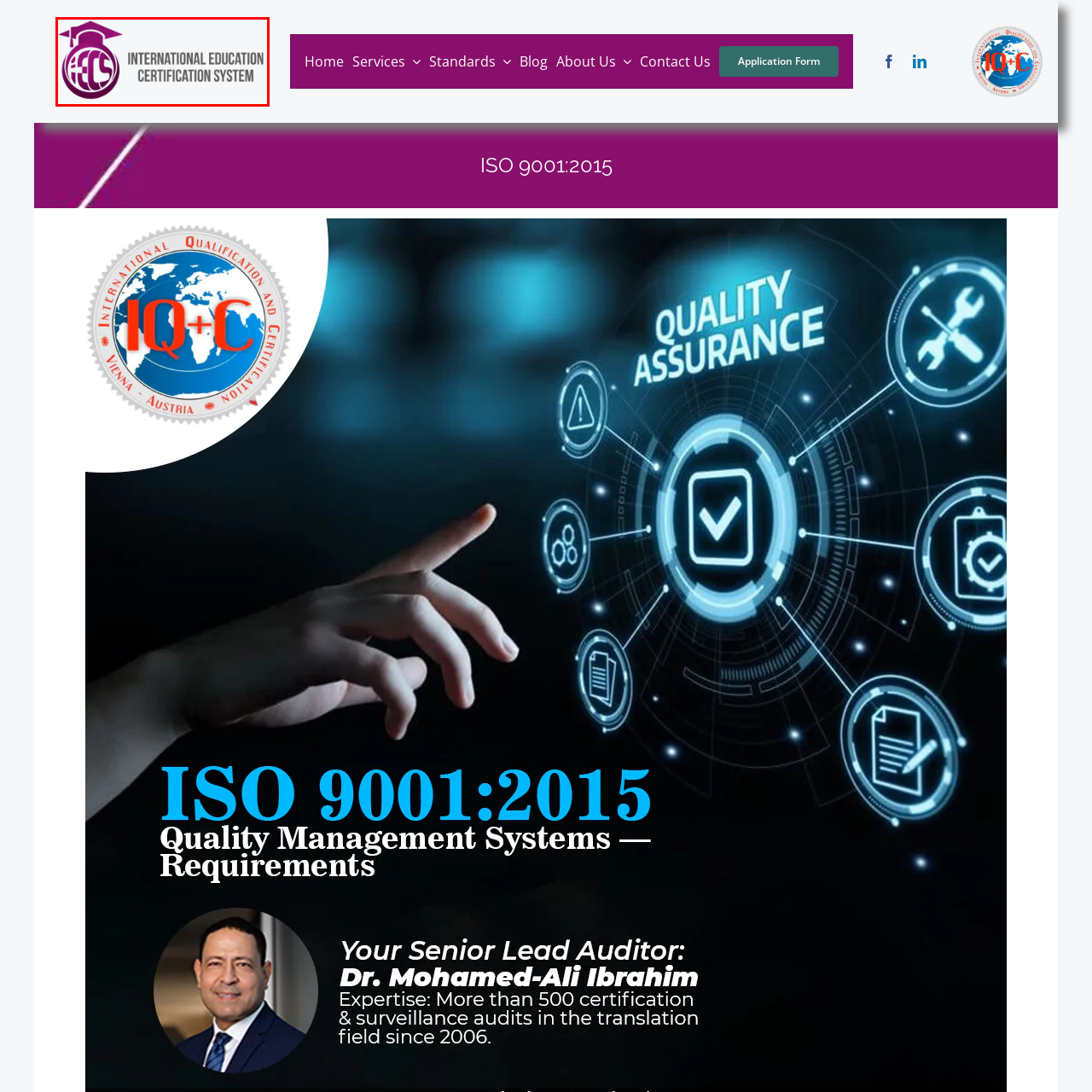What is symbolized by the graduation cap in the logo?
Inspect the image enclosed by the red bounding box and provide a detailed and comprehensive answer to the question.

According to the caption, the graduation cap in the logo symbolizes educational achievement and accreditation, which is a key aspect of the International Education Certification System's focus.